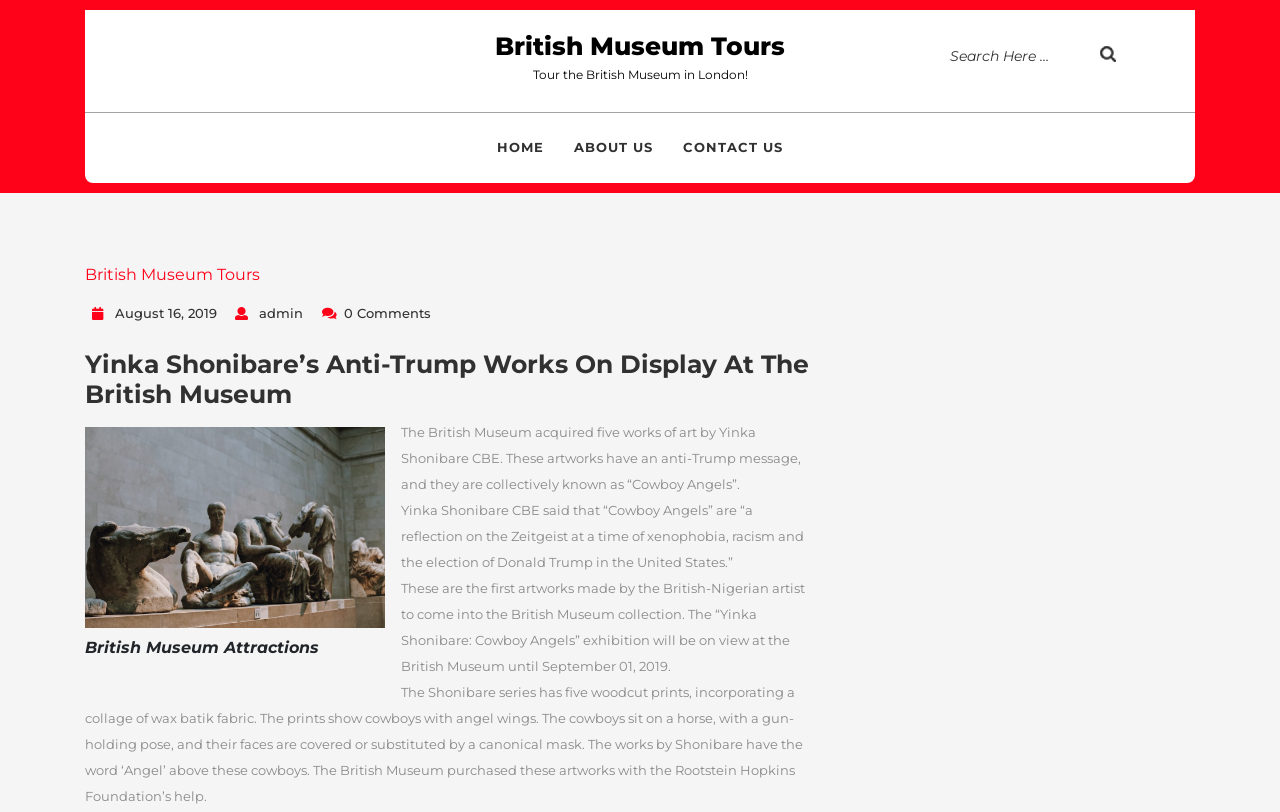From the screenshot, find the bounding box of the UI element matching this description: "British Museum Tours". Supply the bounding box coordinates in the form [left, top, right, bottom], each a float between 0 and 1.

[0.387, 0.038, 0.613, 0.075]